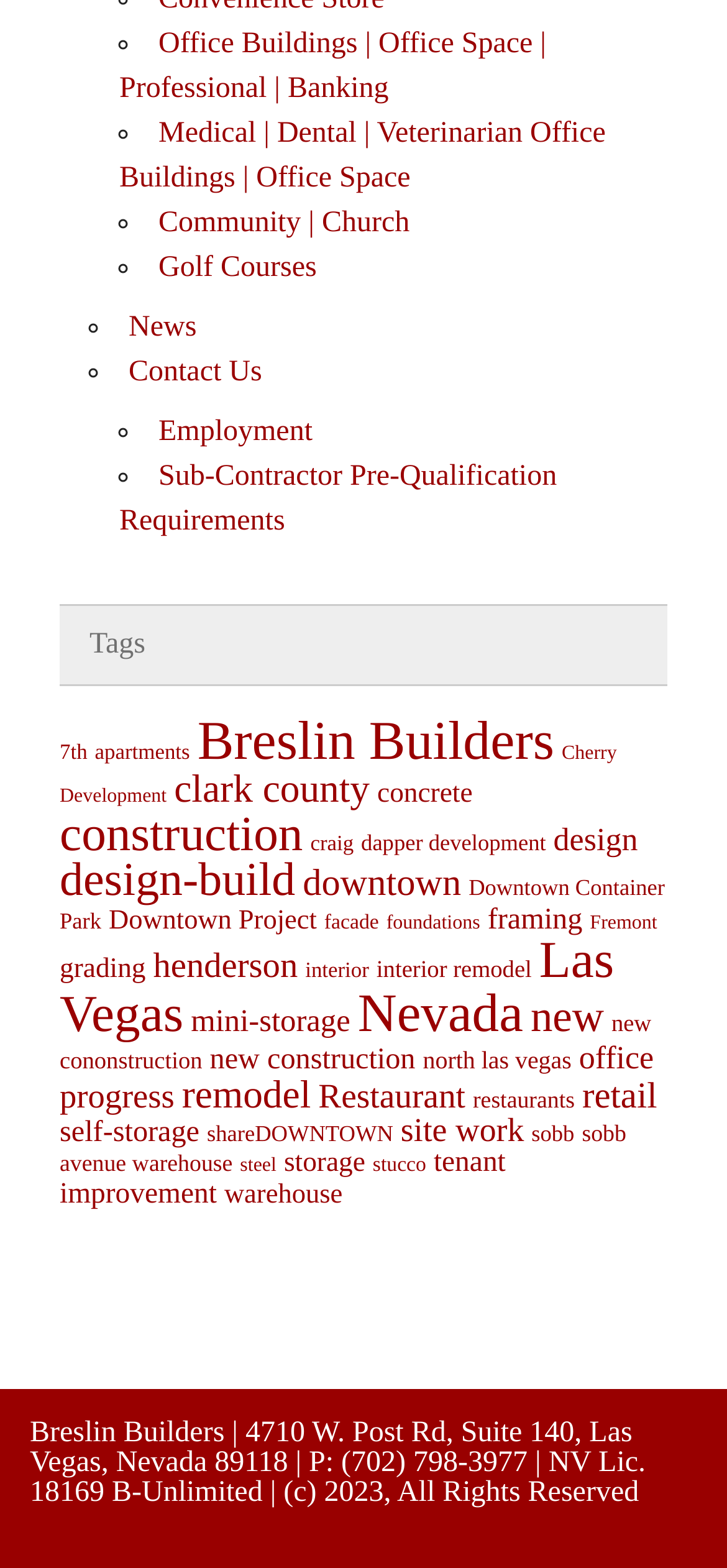Determine the coordinates of the bounding box that should be clicked to complete the instruction: "Contact the attorneys". The coordinates should be represented by four float numbers between 0 and 1: [left, top, right, bottom].

None